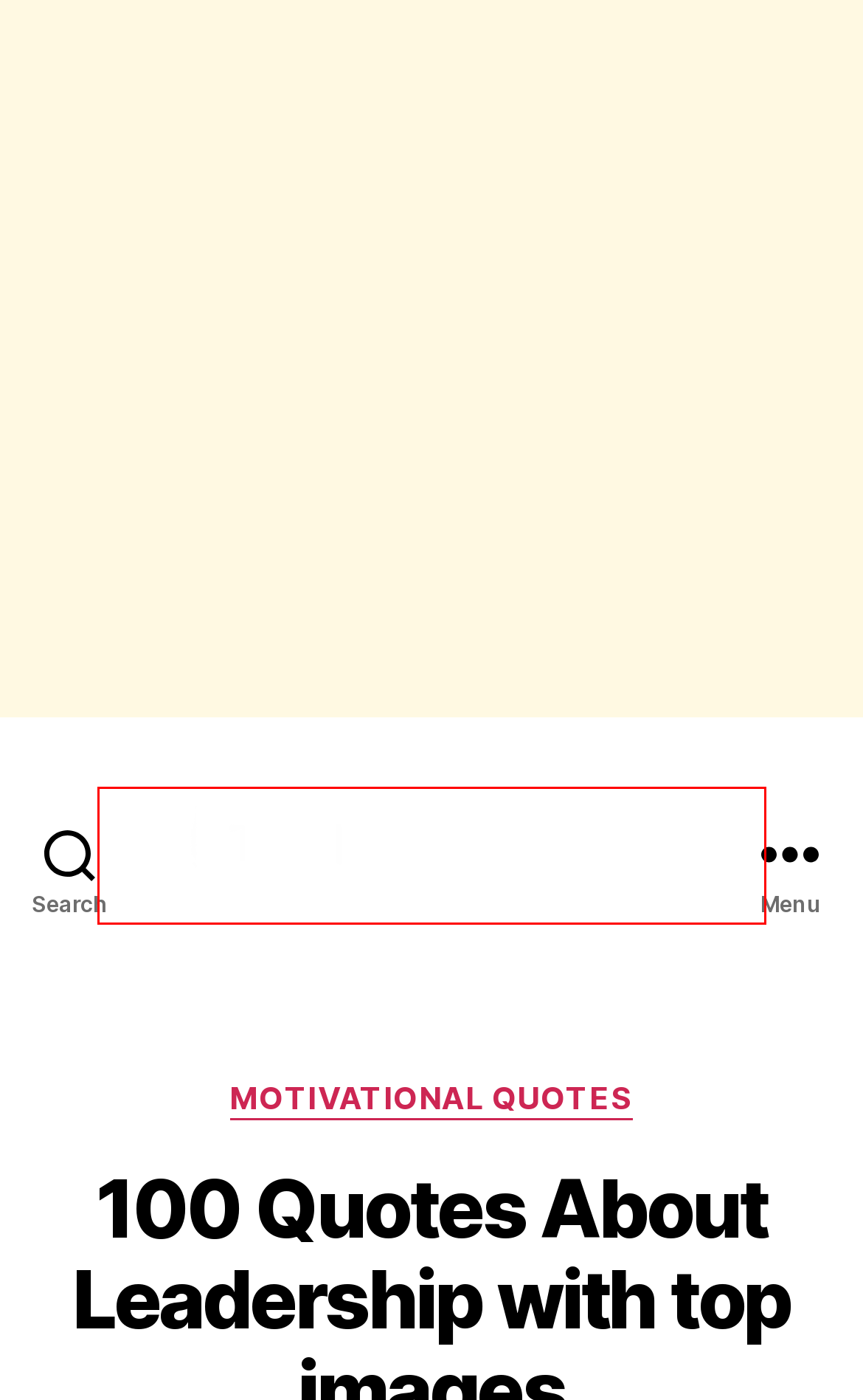You are provided with a screenshot of a webpage that has a red bounding box highlighting a UI element. Choose the most accurate webpage description that matches the new webpage after clicking the highlighted element. Here are your choices:
A. 69 Best Ready for the Weekend Quotes for Everyone to Enjoy The Weekend - The Bright Quotes
B. 50+ Best Attitude Quotes for Girls to brighten up your day
C. quotes about leadership - The Bright Quotes
D. 59 Best Inspirational Picture Quotes and Sayings - The Bright Quotes
E. Motivational Quotes - The Bright Quotes
F. The Bright Quotes - Unlimited Power of Remarkable Quotes | Inspire Your Soul
G. leadership - The Bright Quotes
H. picture quotes - The Bright Quotes

F